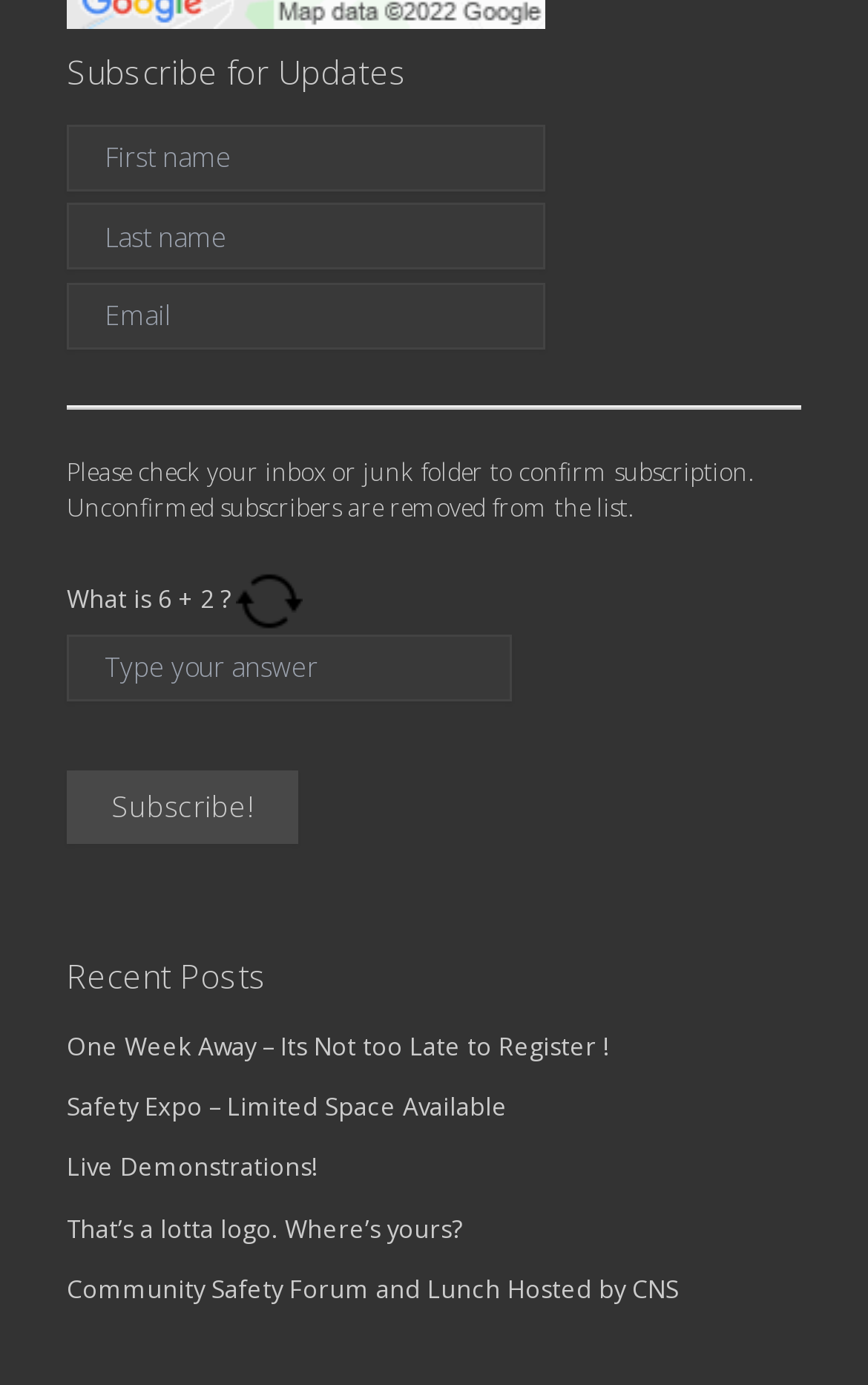Using the information shown in the image, answer the question with as much detail as possible: What is the position of the Subscribe button in the contact form?

I analyzed the layout of the contact form and found that the Subscribe button is positioned below the textboxes, specifically below the 'Type your answer' textbox.